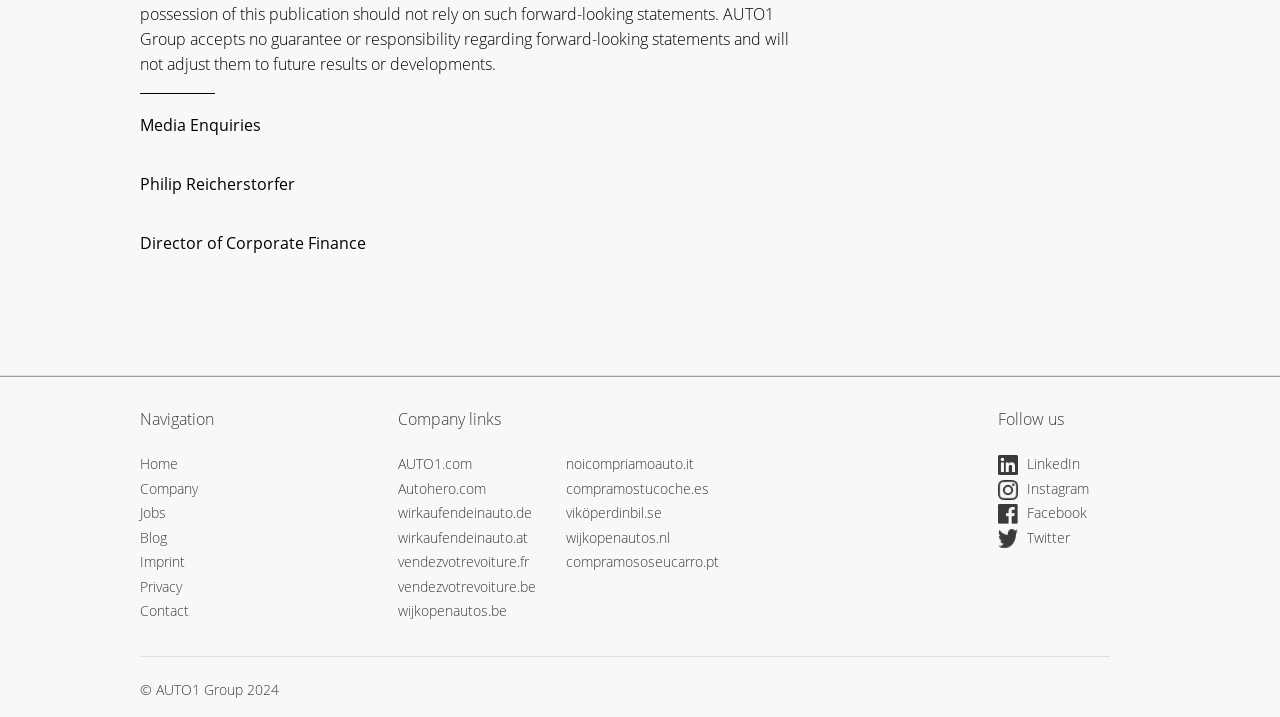How many social media links are available?
Answer the question with as much detail as possible.

The question can be answered by counting the number of social media links available on the webpage. There are four social media links: LinkedIn, Instagram, Facebook, and Twitter.